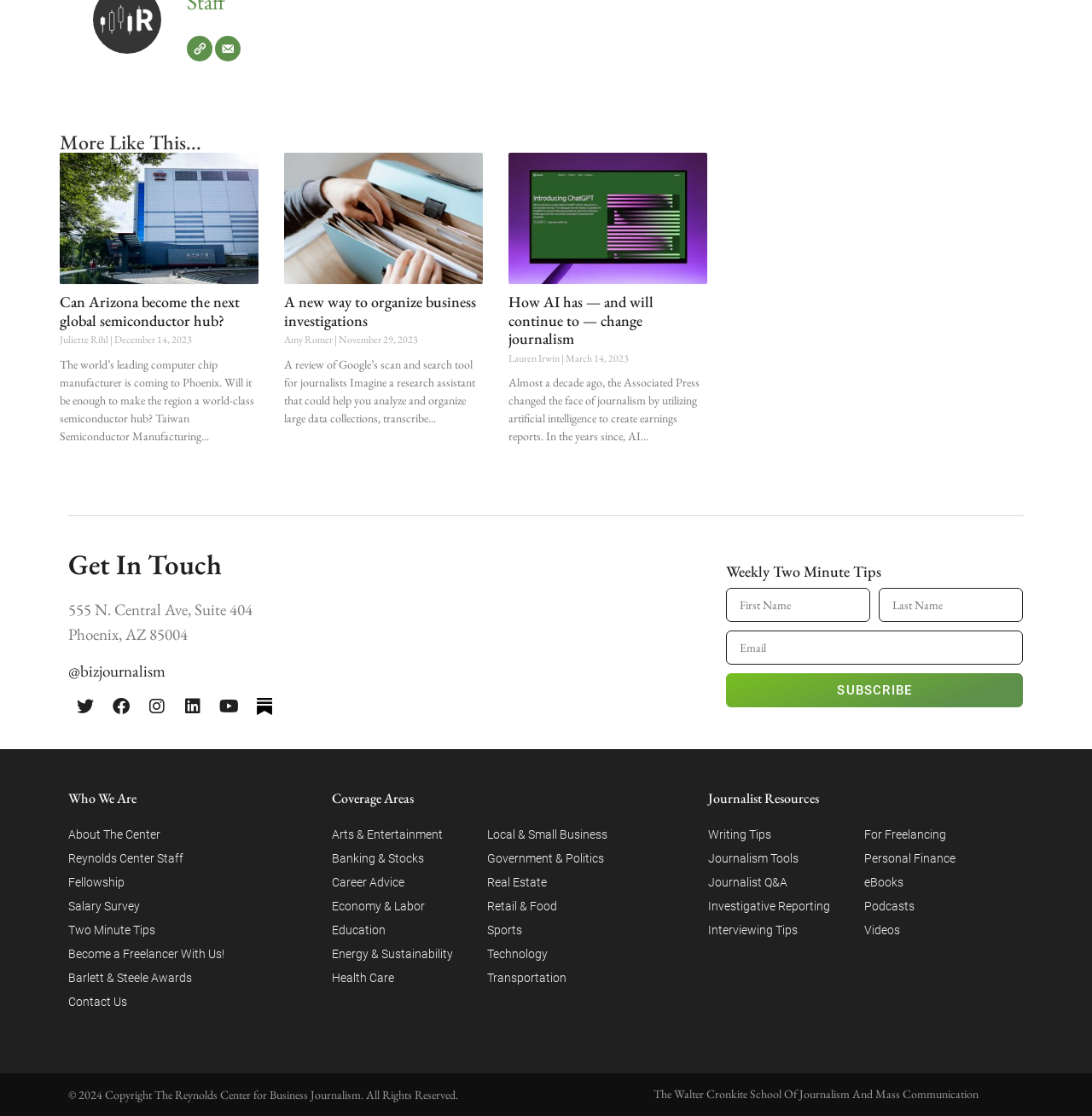Locate the bounding box coordinates of the clickable element to fulfill the following instruction: "Go to the LOCATIONS page". Provide the coordinates as four float numbers between 0 and 1 in the format [left, top, right, bottom].

None